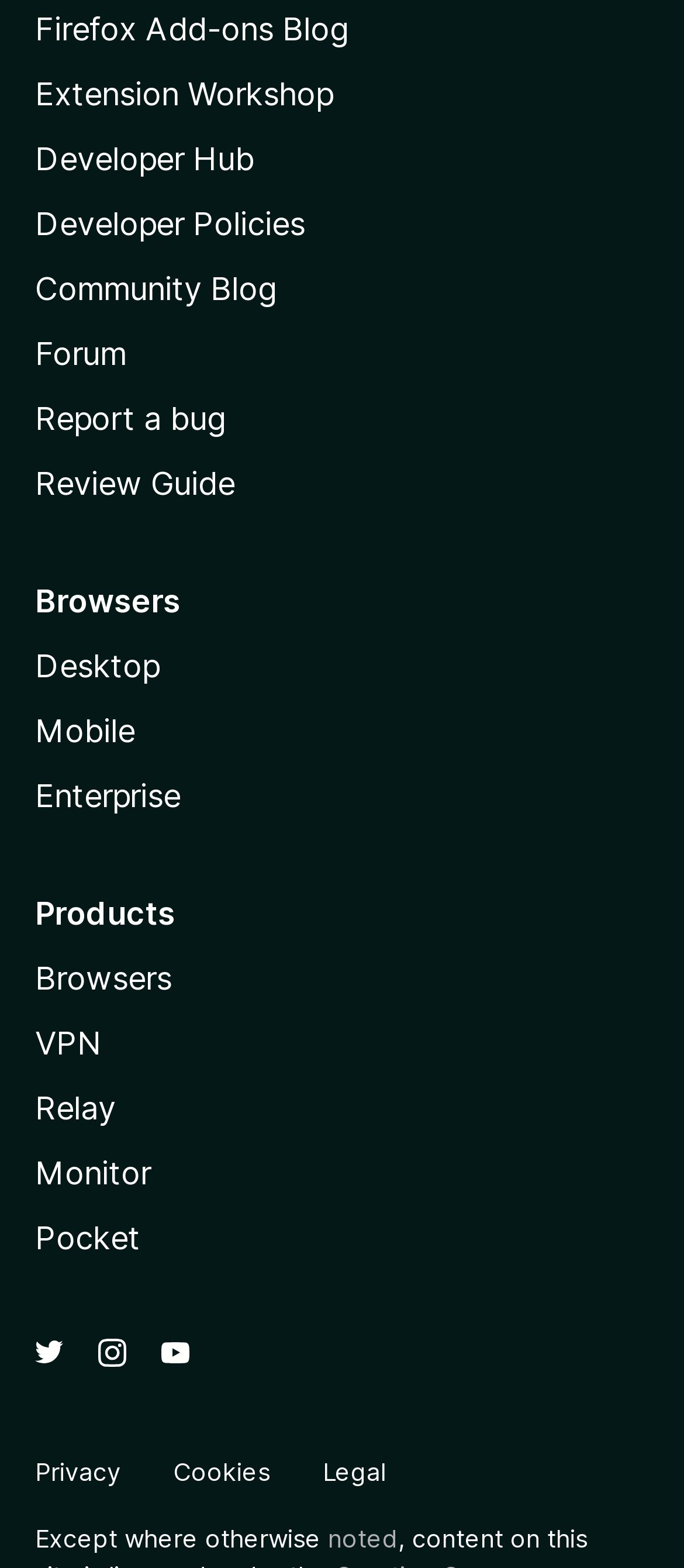Find the bounding box coordinates for the area that must be clicked to perform this action: "Check out the VPN product".

[0.051, 0.653, 0.149, 0.677]